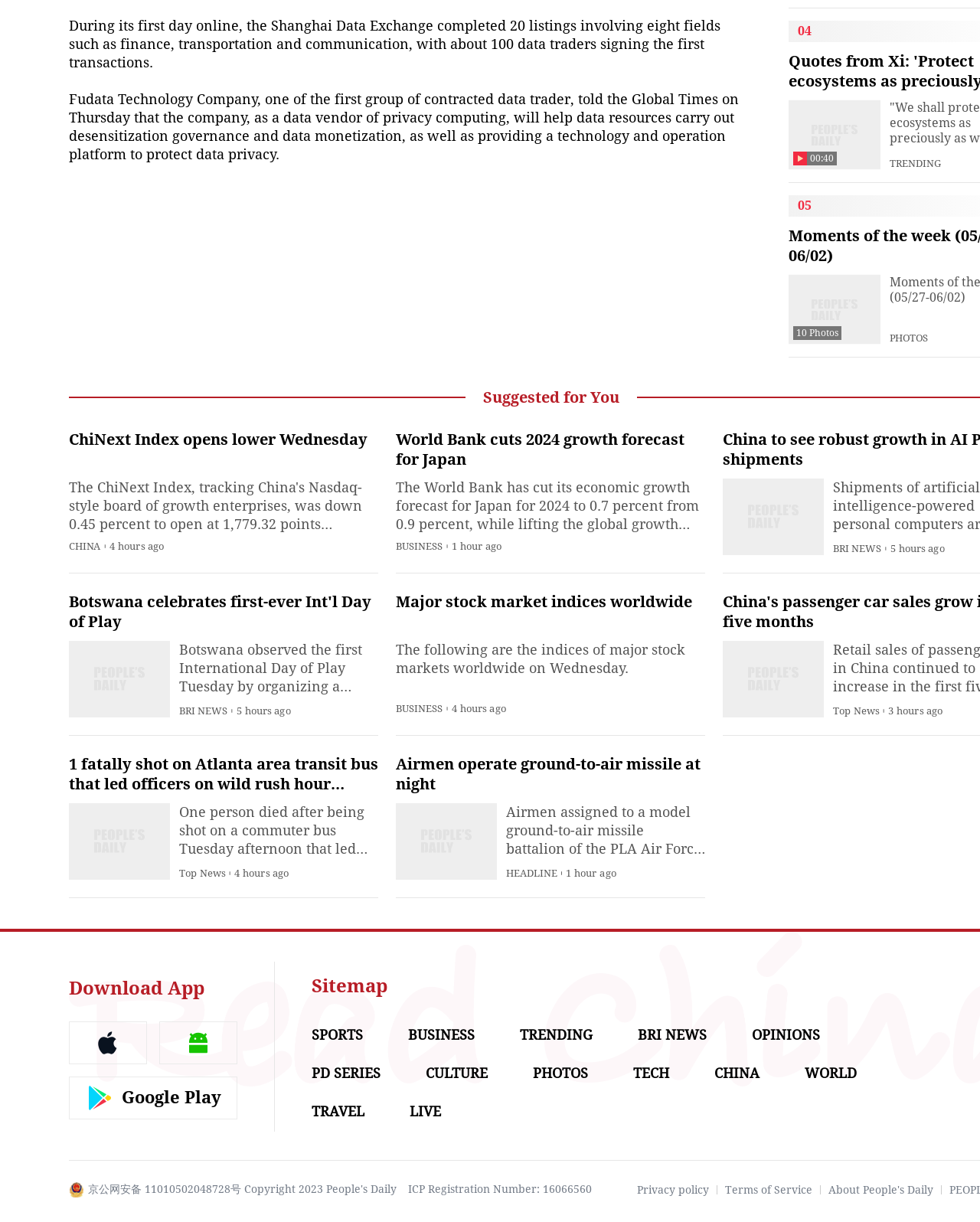Predict the bounding box coordinates of the area that should be clicked to accomplish the following instruction: "Read the Top News". The bounding box coordinates should consist of four float numbers between 0 and 1, i.e., [left, top, right, bottom].

[0.85, 0.577, 0.897, 0.586]